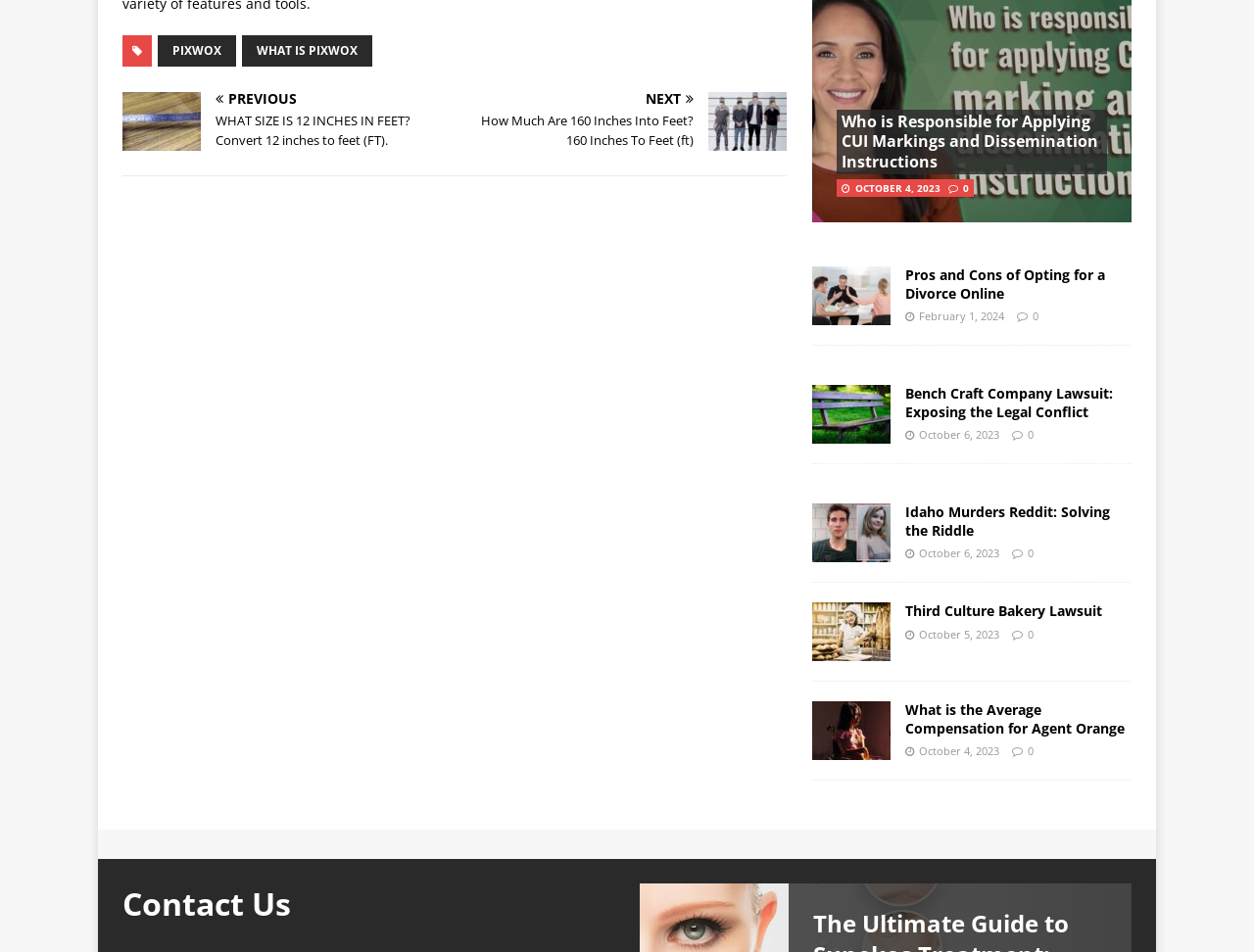Please give the bounding box coordinates of the area that should be clicked to fulfill the following instruction: "Contact Us". The coordinates should be in the format of four float numbers from 0 to 1, i.e., [left, top, right, bottom].

[0.098, 0.928, 0.49, 0.971]